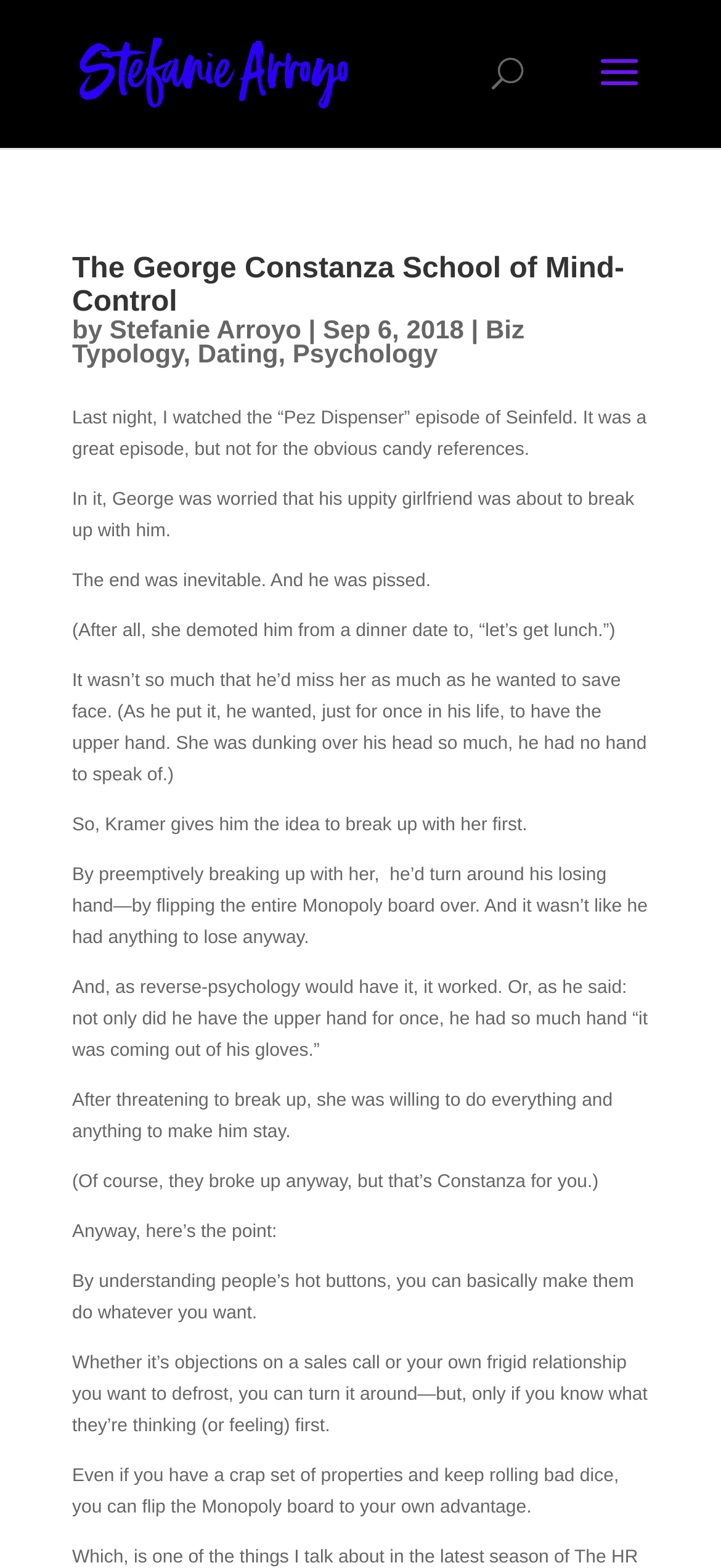Create a detailed narrative describing the layout and content of the webpage.

The webpage is a blog post titled "The George Constanza School of Mind-Control" by Stefanie Arroyo, dated September 6, 2018. At the top, there is a link to the author's name, accompanied by an image of Stefanie Arroyo. Below this, there is a search bar that spans almost the entire width of the page.

The main content of the page is a lengthy article that discusses the concept of mind control, inspired by an episode of Seinfeld. The article is divided into multiple paragraphs, with a heading that spans almost the entire width of the page. The text is written in a conversational tone, with the author sharing their thoughts and insights on the topic.

Throughout the article, there are several links to related topics, such as "Biz Typology", "Dating", and "Psychology", which are positioned below the heading. The text is well-structured, with each paragraph building on the previous one to form a cohesive narrative.

The article discusses the idea of understanding people's hot buttons and using that knowledge to influence their behavior. The author uses the example of George Constanza's strategy in the Seinfeld episode to illustrate this concept. The text is engaging and easy to follow, with the author using humor and relatable examples to make their point.

Overall, the webpage is a well-organized and thought-provoking blog post that explores the concept of mind control and its applications in everyday life.